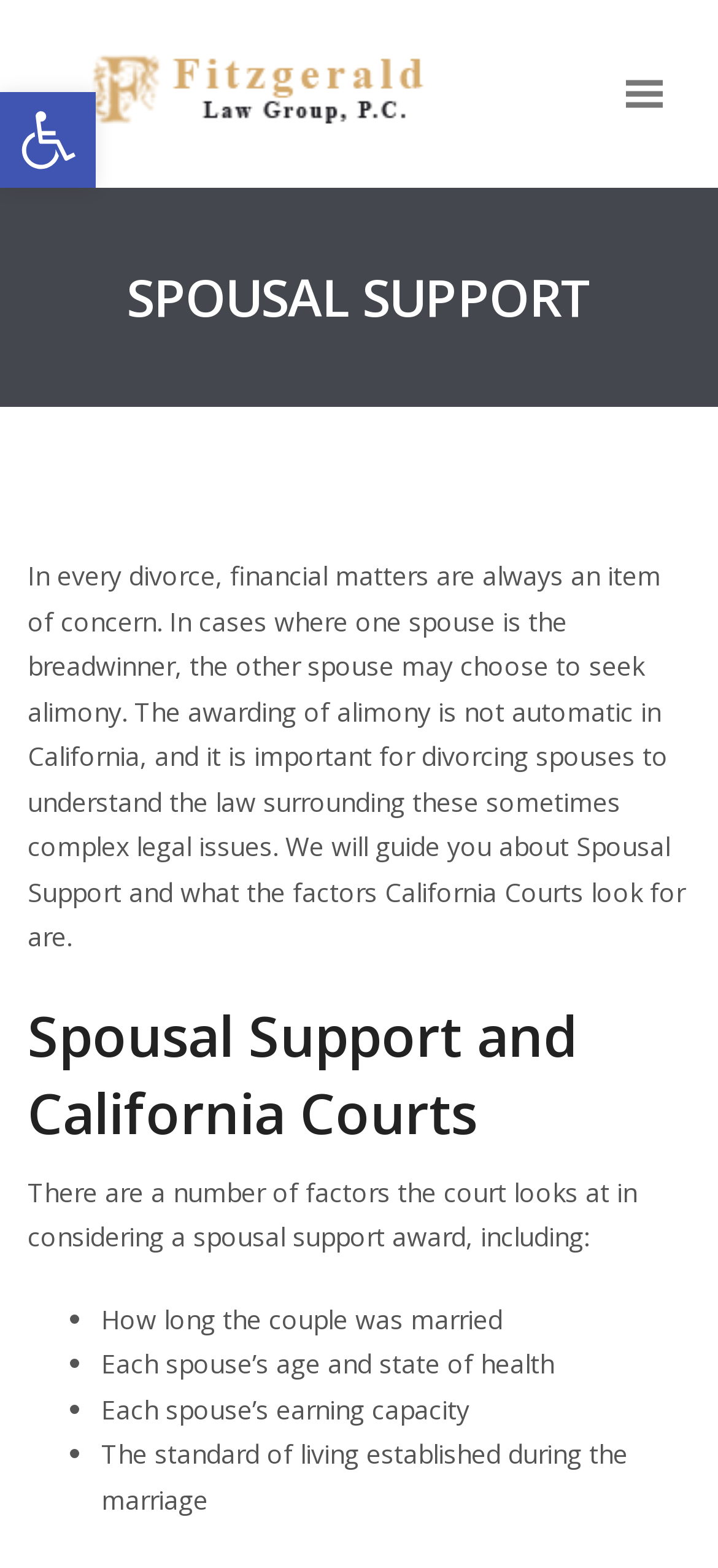Detail the webpage's structure and highlights in your description.

The webpage is about Spousal Support and California Courts, specifically discussing the law surrounding complex legal issues related to alimony. At the top left corner, there is a link to "Open toolbar Accessibility Tools" accompanied by an image with the same name. Next to it, on the top center, is a link to "Fitzgerald Law Group" with an associated image.

Below these top elements, there is a layout table that occupies most of the page. Within this table, there is a prominent heading "SPOUSAL SUPPORT" at the top. Underneath, there is a block of text that explains the importance of understanding the law surrounding spousal support in California, particularly in cases where one spouse is the breadwinner.

Further down, there is another heading "Spousal Support and California Courts" followed by a paragraph of text that introduces the factors considered by California Courts when awarding spousal support. Below this, there is a list of four factors, each marked with a bullet point, including the length of the marriage, each spouse's age and health, earning capacity, and the standard of living established during the marriage.